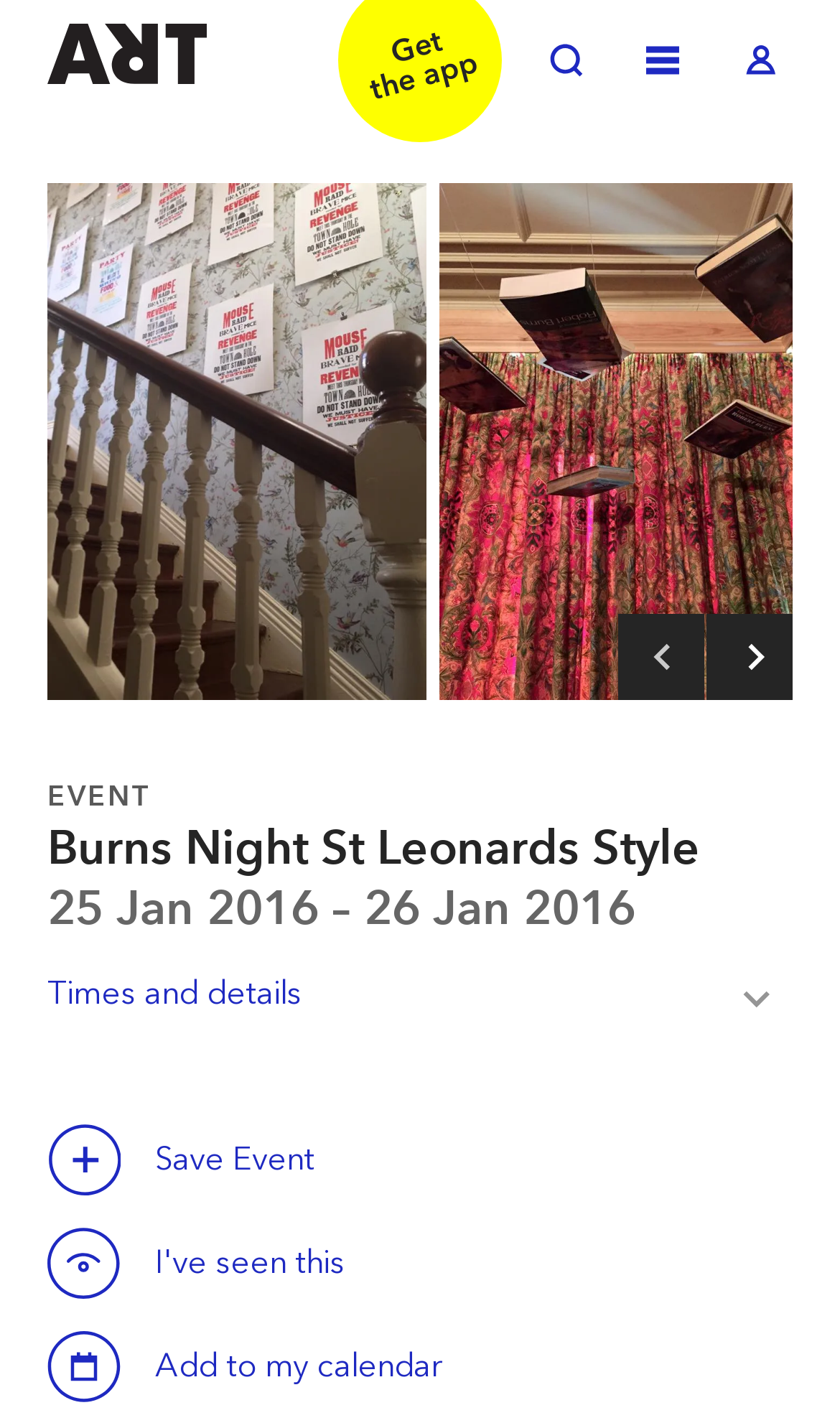Please provide a short answer using a single word or phrase for the question:
How many images are on the page?

2